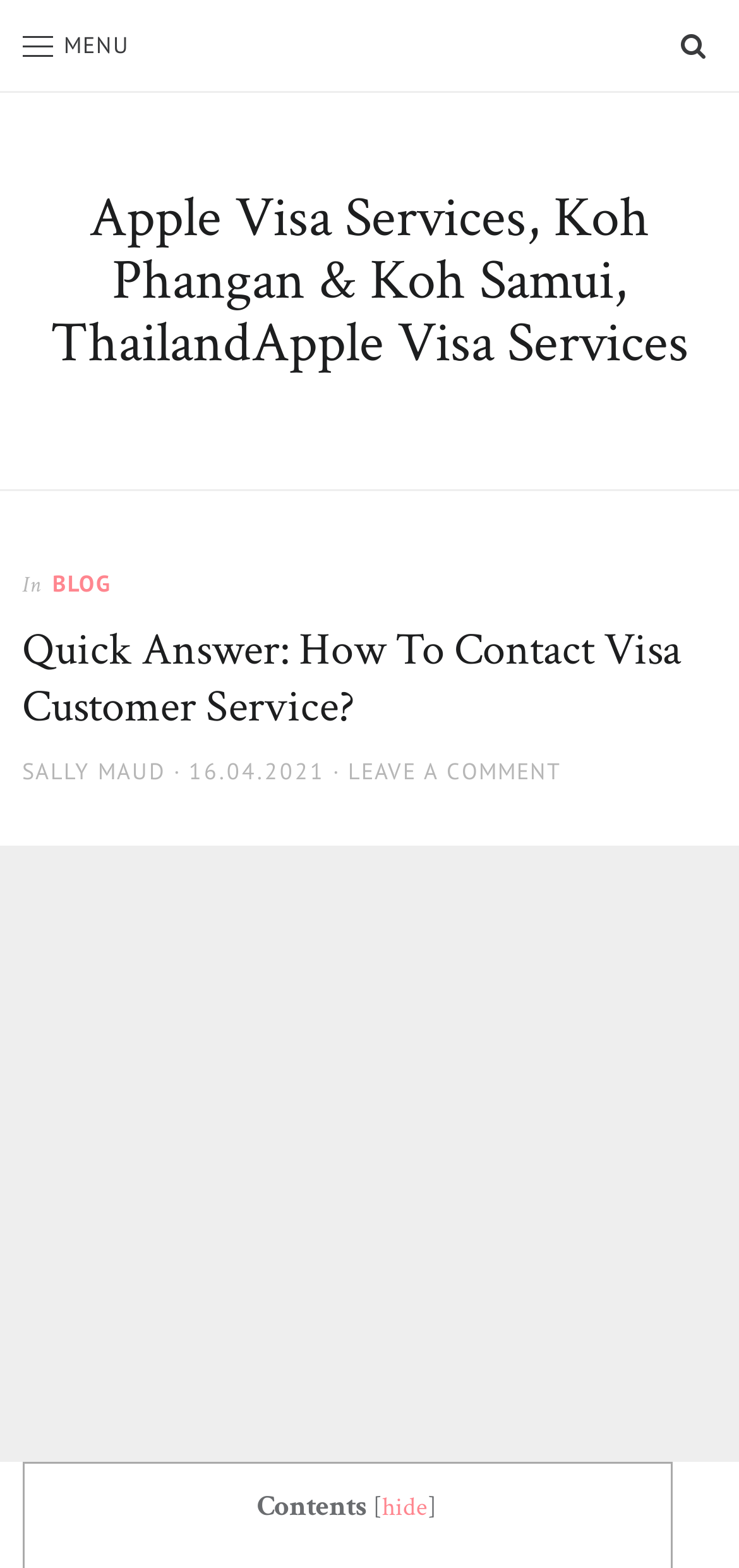What is the text above the main heading?
Kindly offer a comprehensive and detailed response to the question.

The text above the main heading of the webpage is 'In'. This text is part of the webpage's layout and is not a significant piece of information.